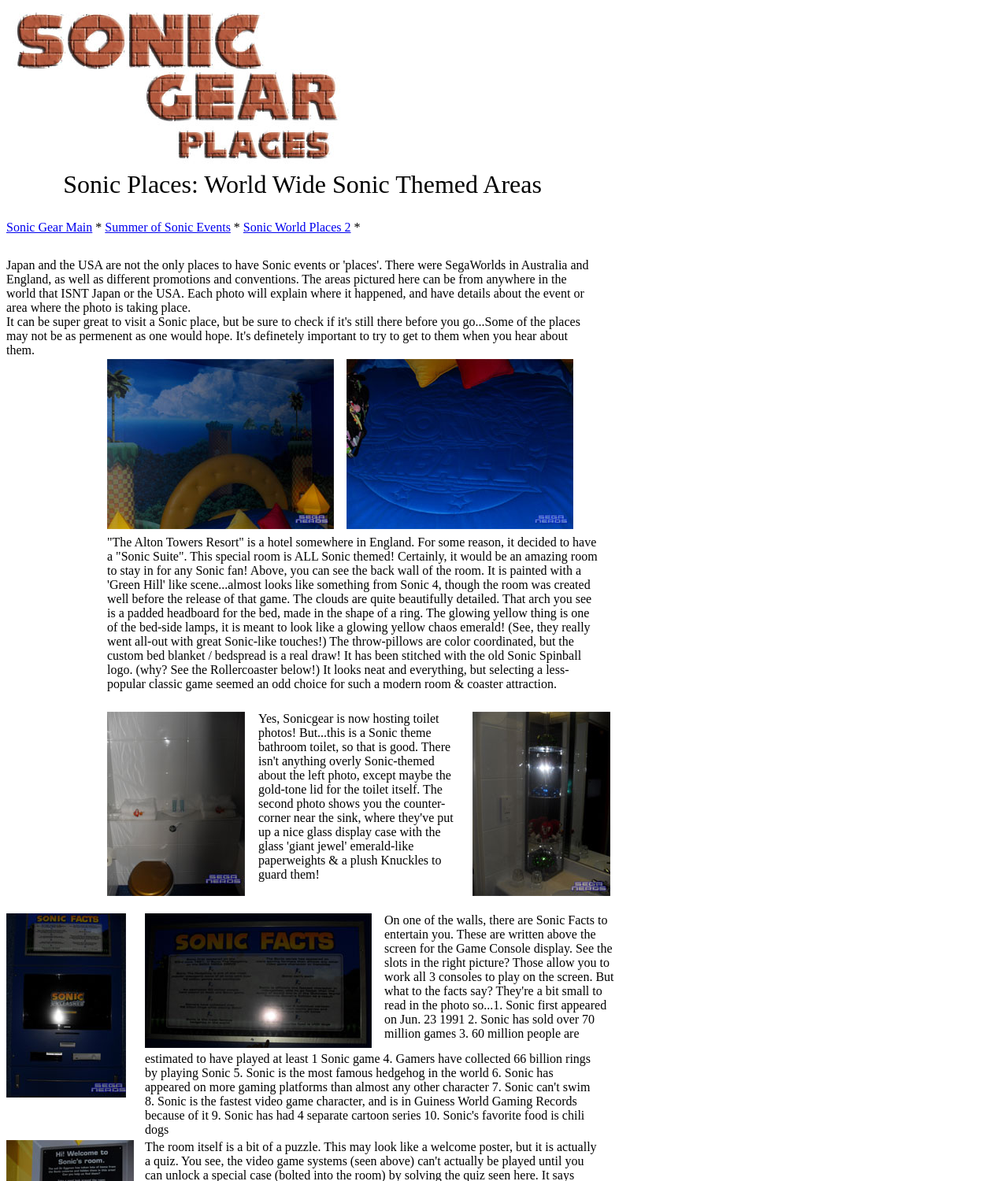What is the name of the event mentioned in the webpage? Analyze the screenshot and reply with just one word or a short phrase.

Summer of Sonic Events